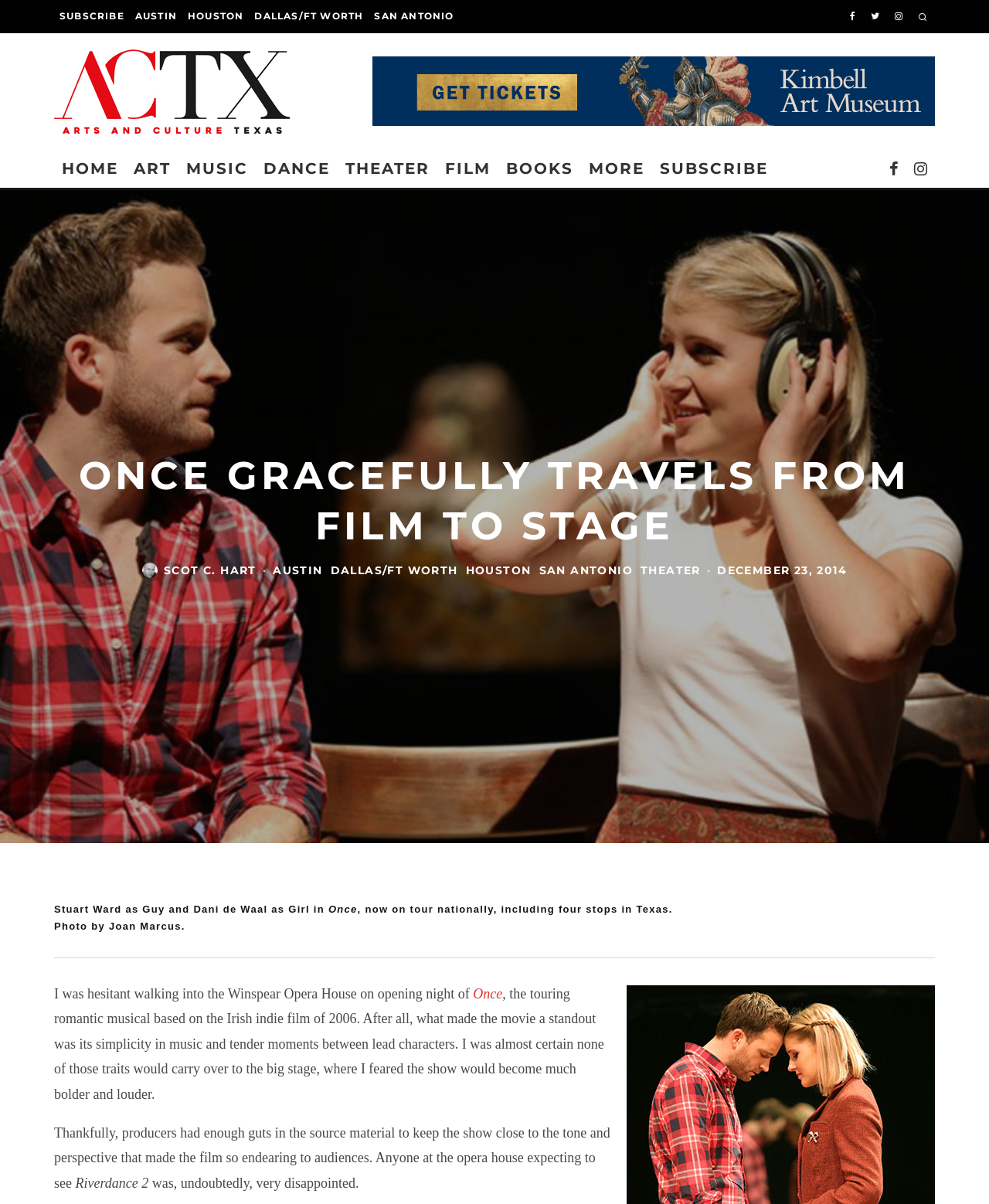What is the name of the photographer who took the photo of Stuart Ward and Dani de Waal?
Please give a detailed and elaborate explanation in response to the question.

The answer can be found in the caption of the photo, which states 'Photo by Joan Marcus'.